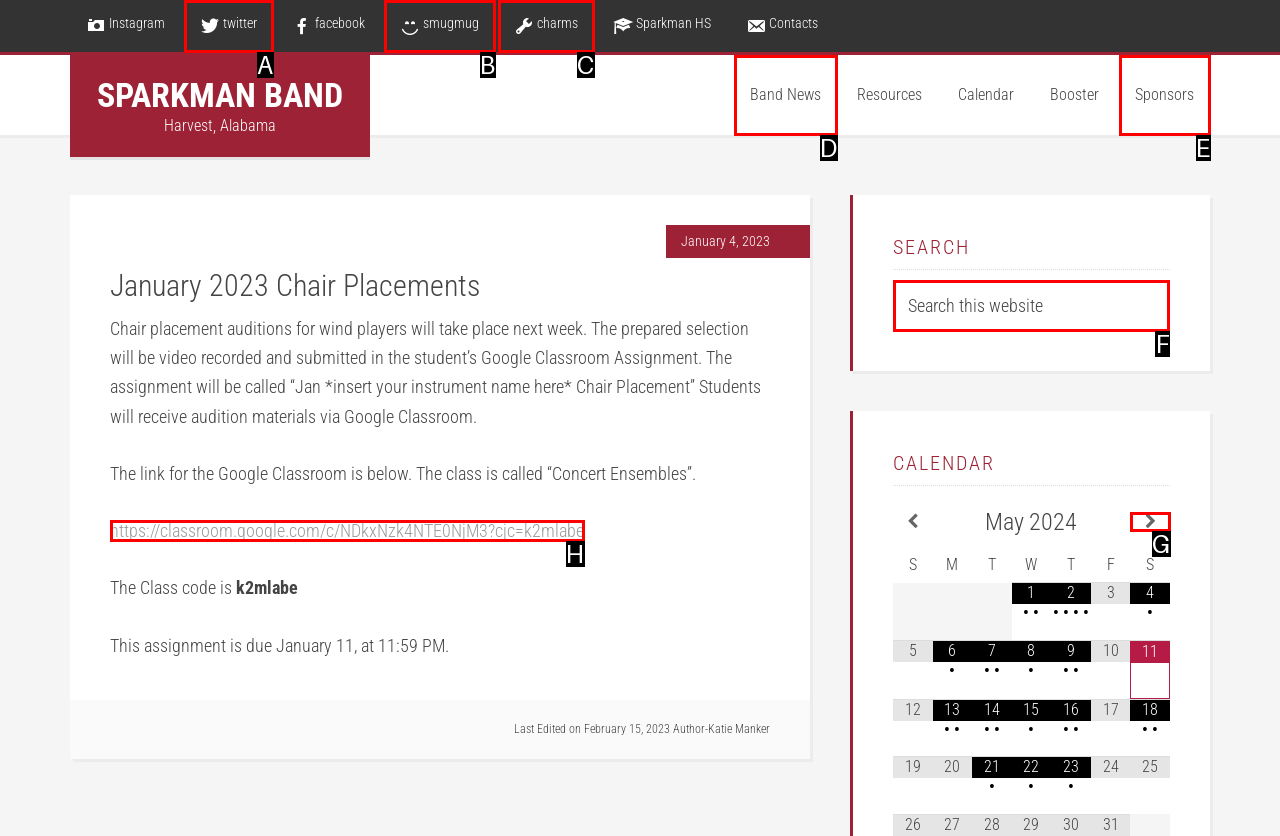Point out the option that needs to be clicked to fulfill the following instruction: Search this website
Answer with the letter of the appropriate choice from the listed options.

F